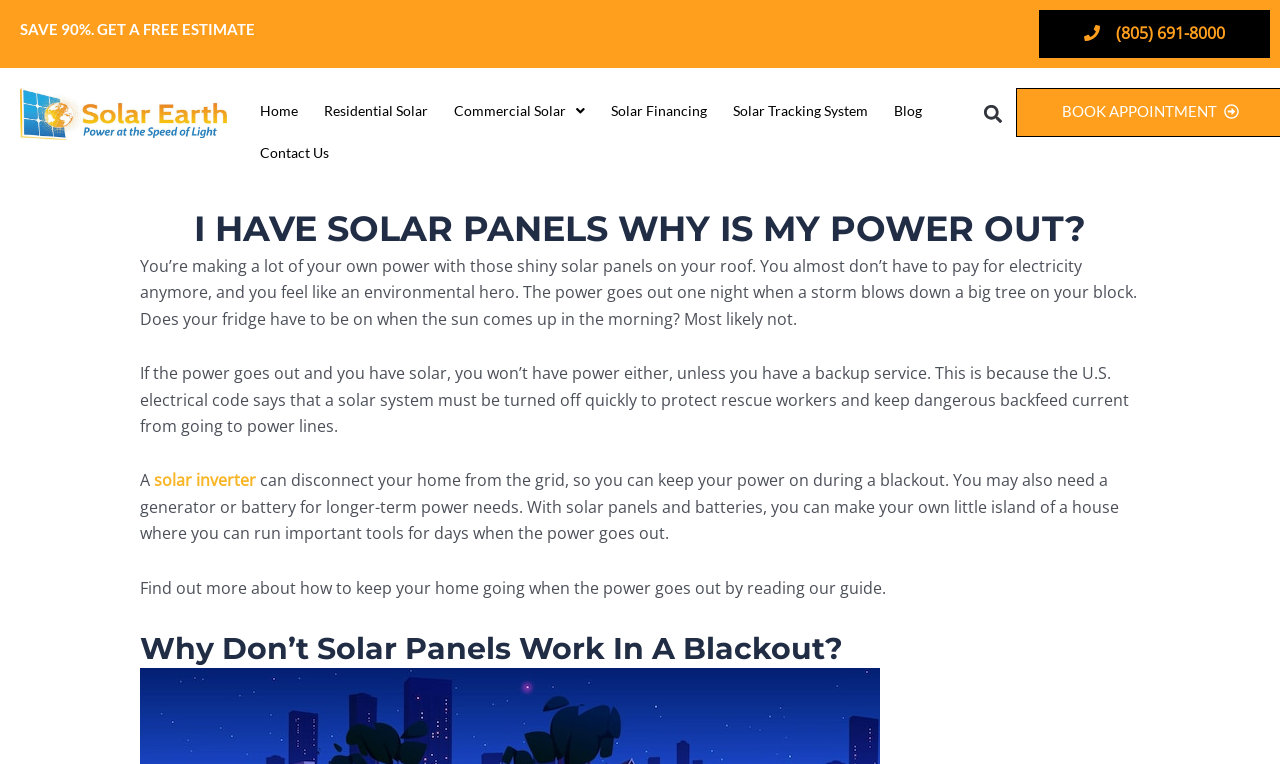Using the element description alt="solar earth inc", predict the bounding box coordinates for the UI element. Provide the coordinates in (top-left x, top-left y, bottom-right x, bottom-right y) format with values ranging from 0 to 1.

[0.016, 0.115, 0.177, 0.183]